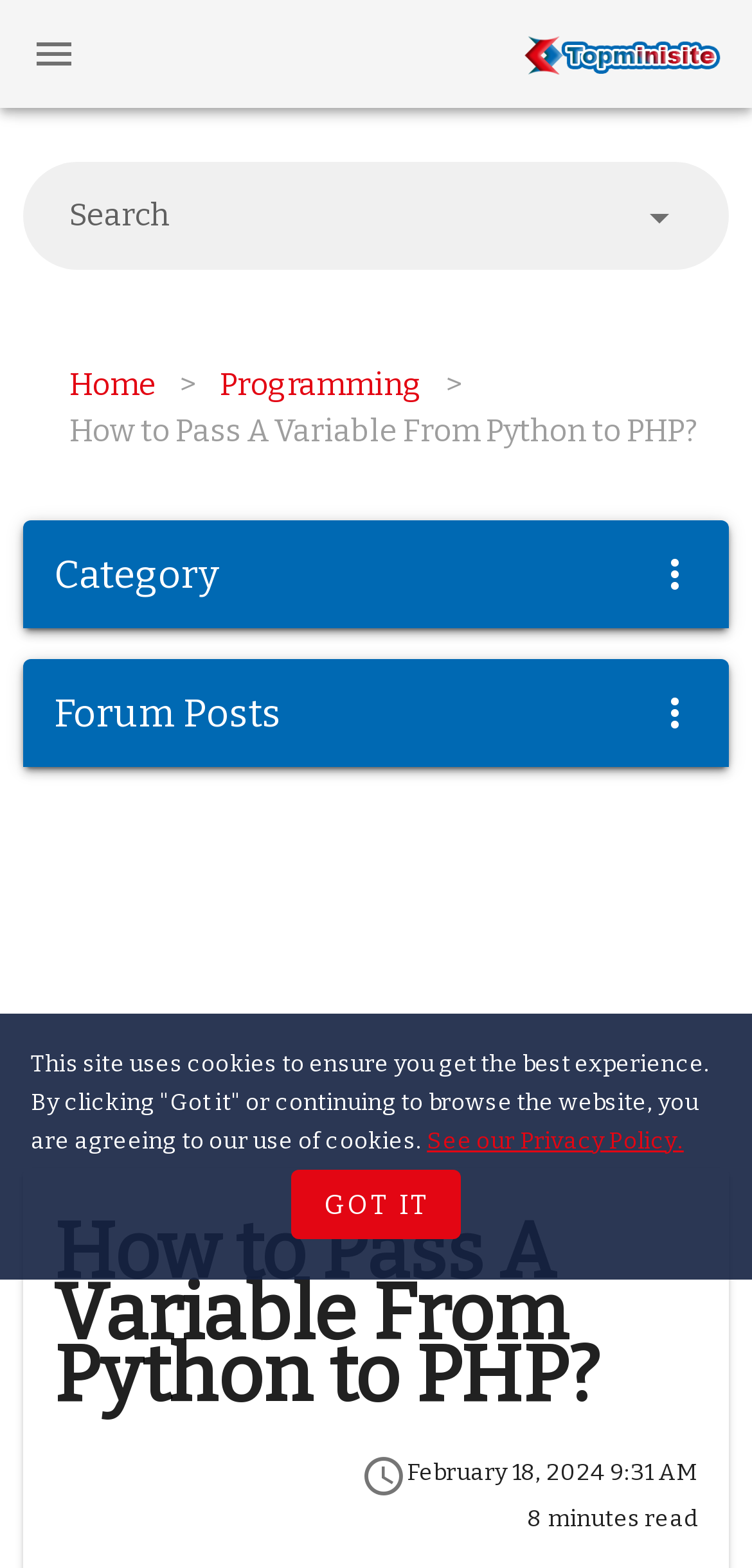What is the date and time of the current article?
Look at the image and answer with only one word or phrase.

February 18, 2024 9:31 AM